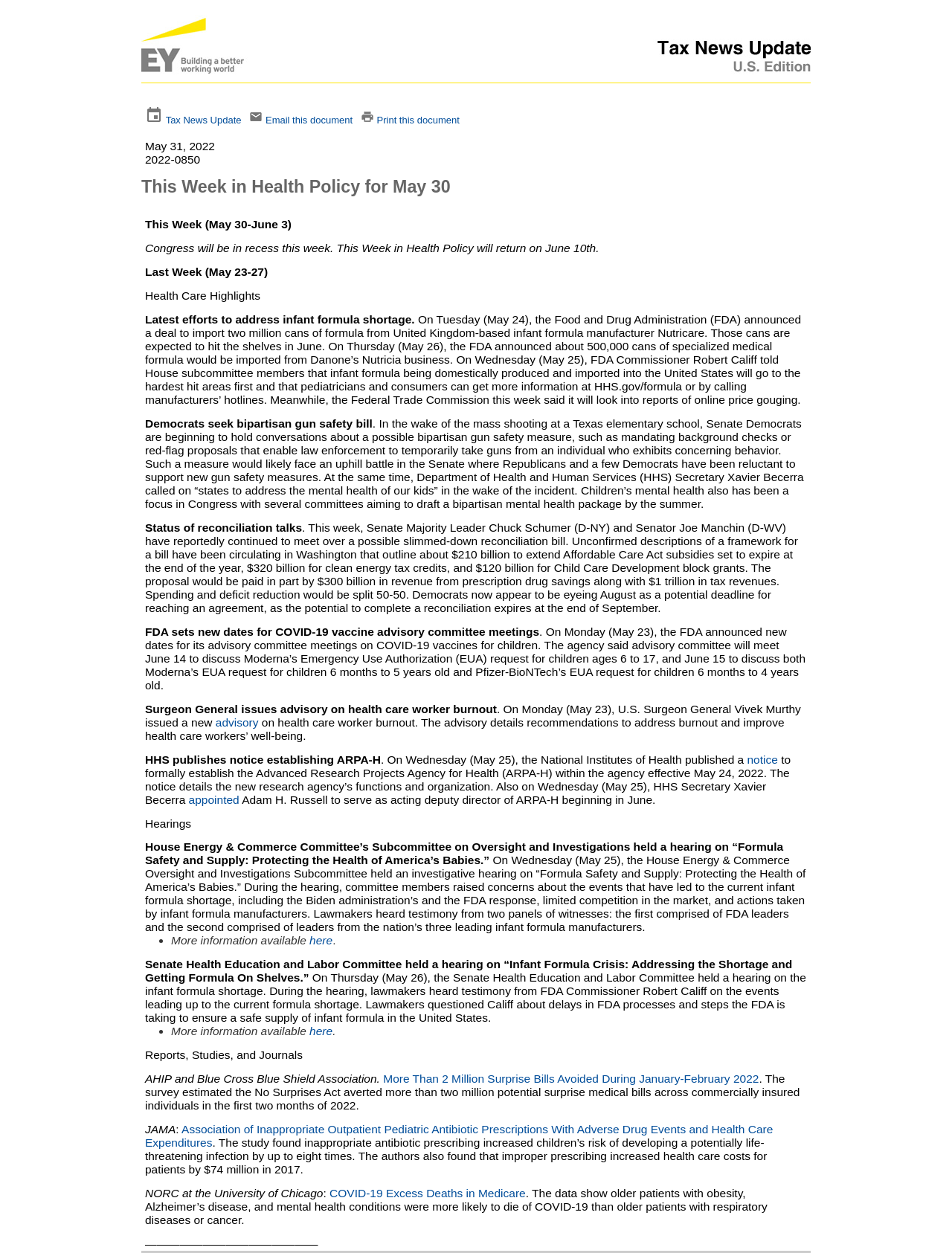Please determine the bounding box coordinates of the element to click in order to execute the following instruction: "Read more about advisory". The coordinates should be four float numbers between 0 and 1, specified as [left, top, right, bottom].

[0.226, 0.571, 0.271, 0.581]